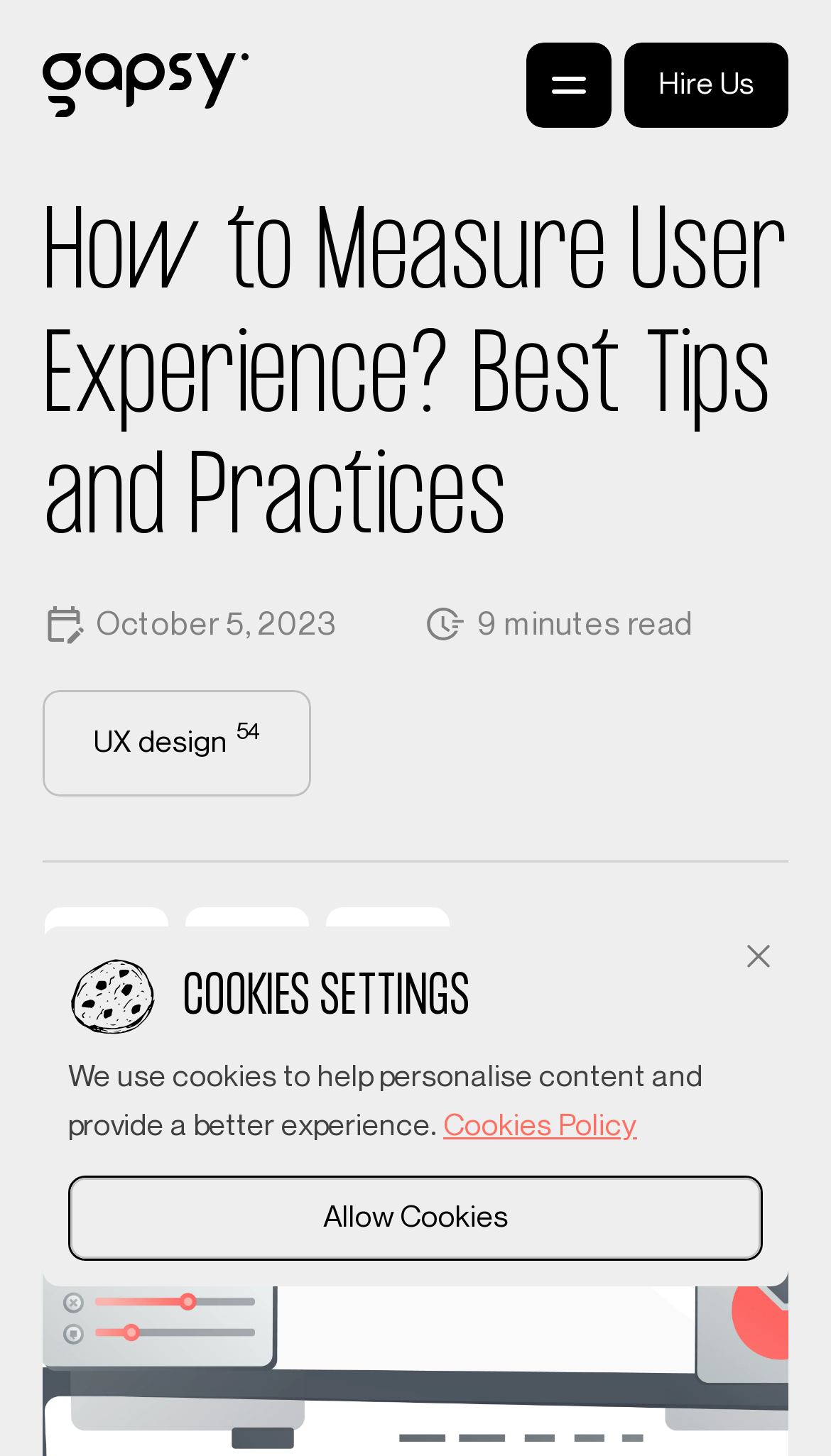Determine the bounding box coordinates for the UI element matching this description: "Allow Cookies".

[0.082, 0.807, 0.918, 0.866]